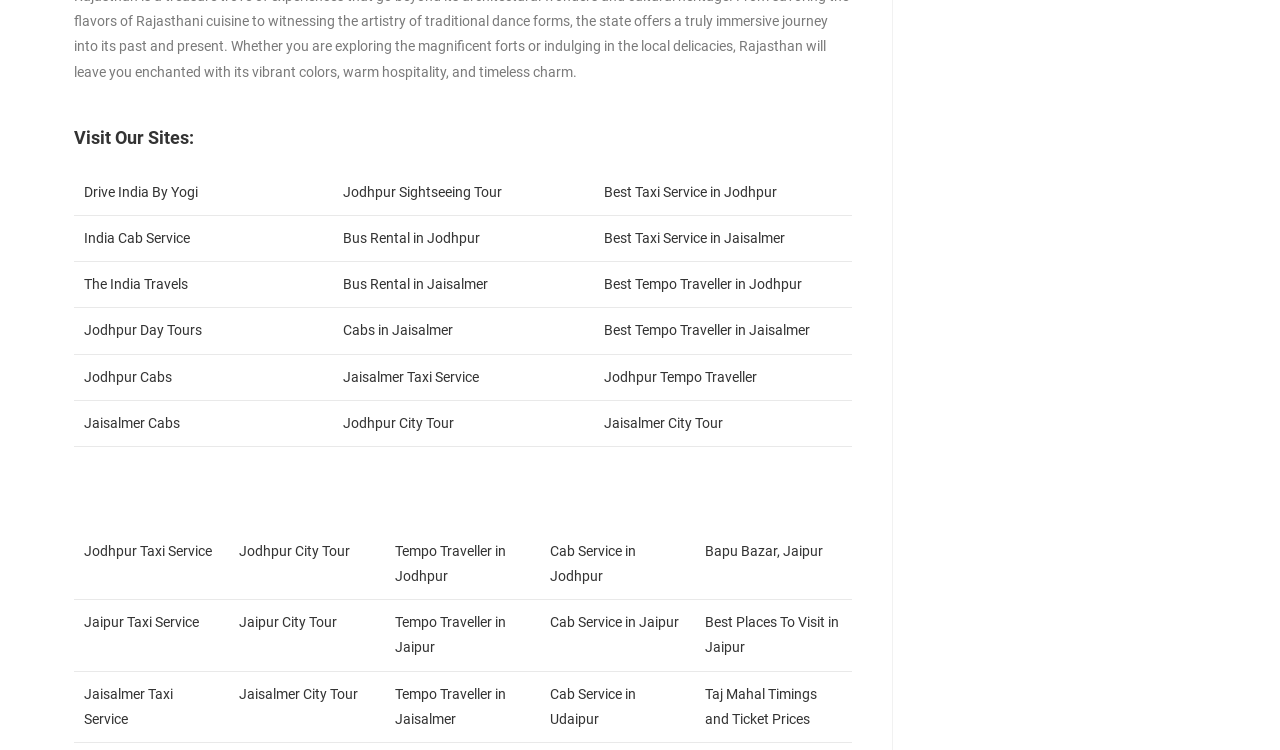Find the bounding box of the web element that fits this description: "Jaisalmer Taxi Service".

[0.066, 0.914, 0.135, 0.969]